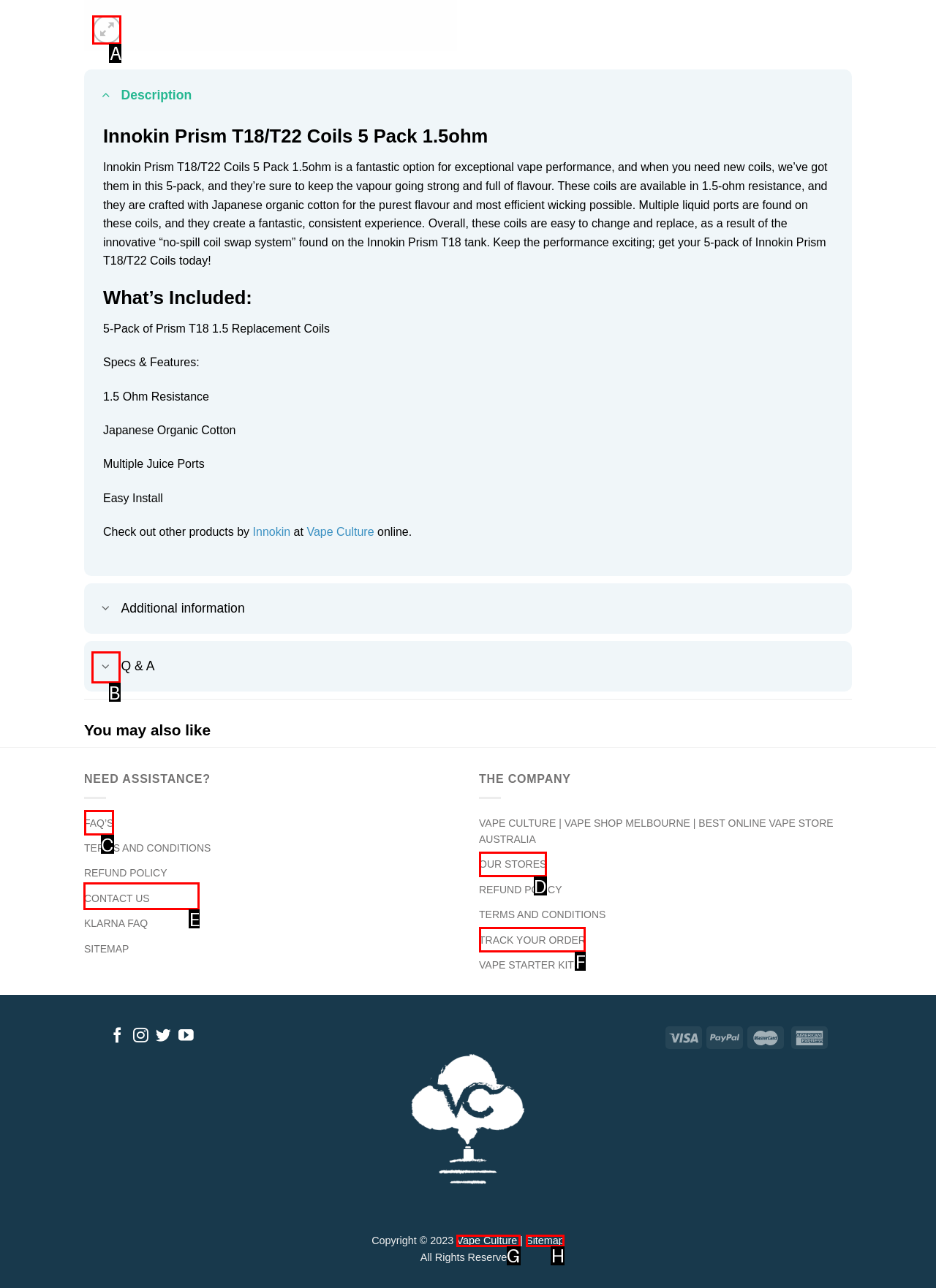Given the description: parent_node: Q & A aria-label="Toggle", identify the matching HTML element. Provide the letter of the correct option.

B